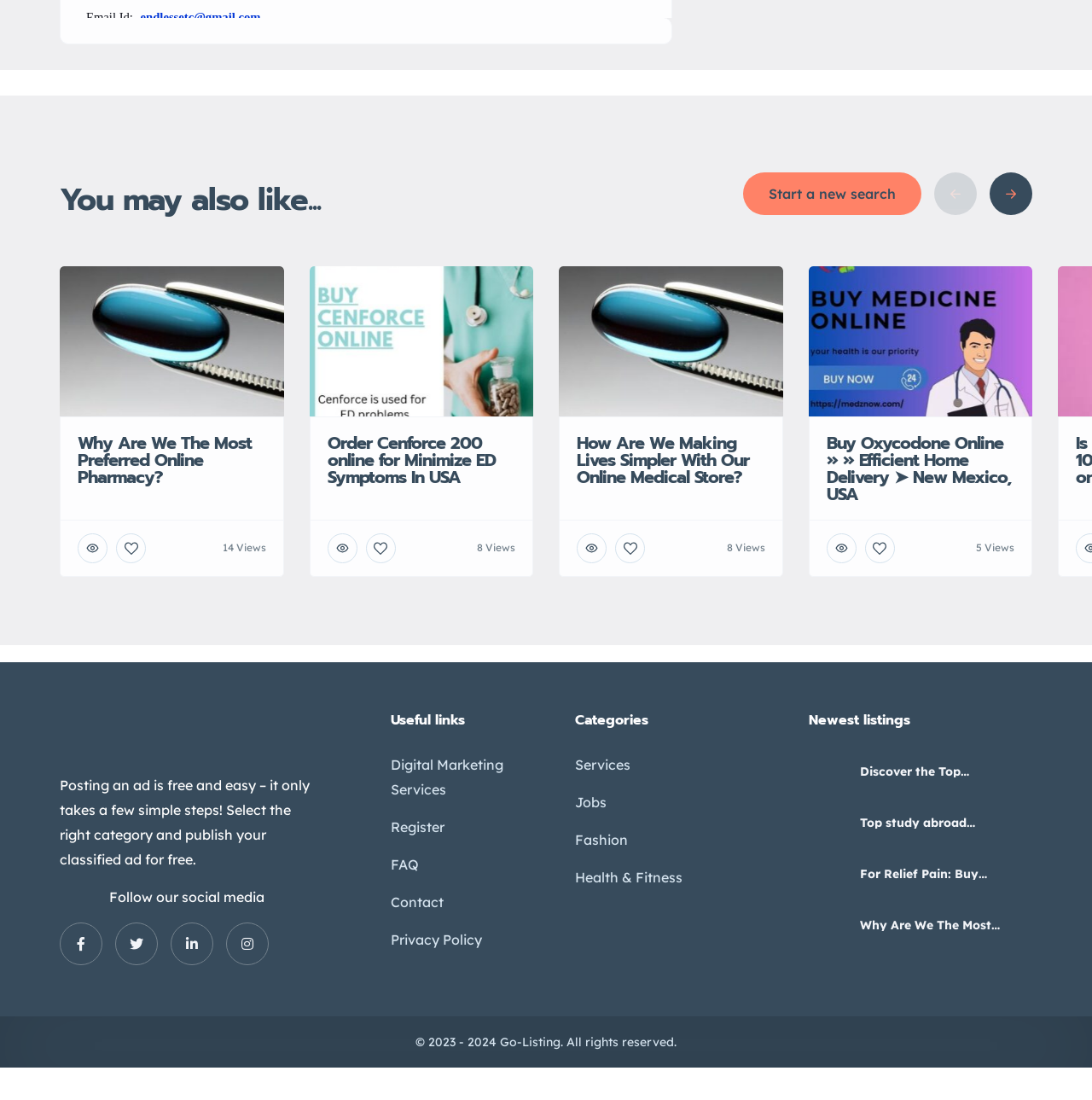What is the email ID provided on the webpage?
Based on the image, provide your answer in one word or phrase.

endlessetc@gmail.com